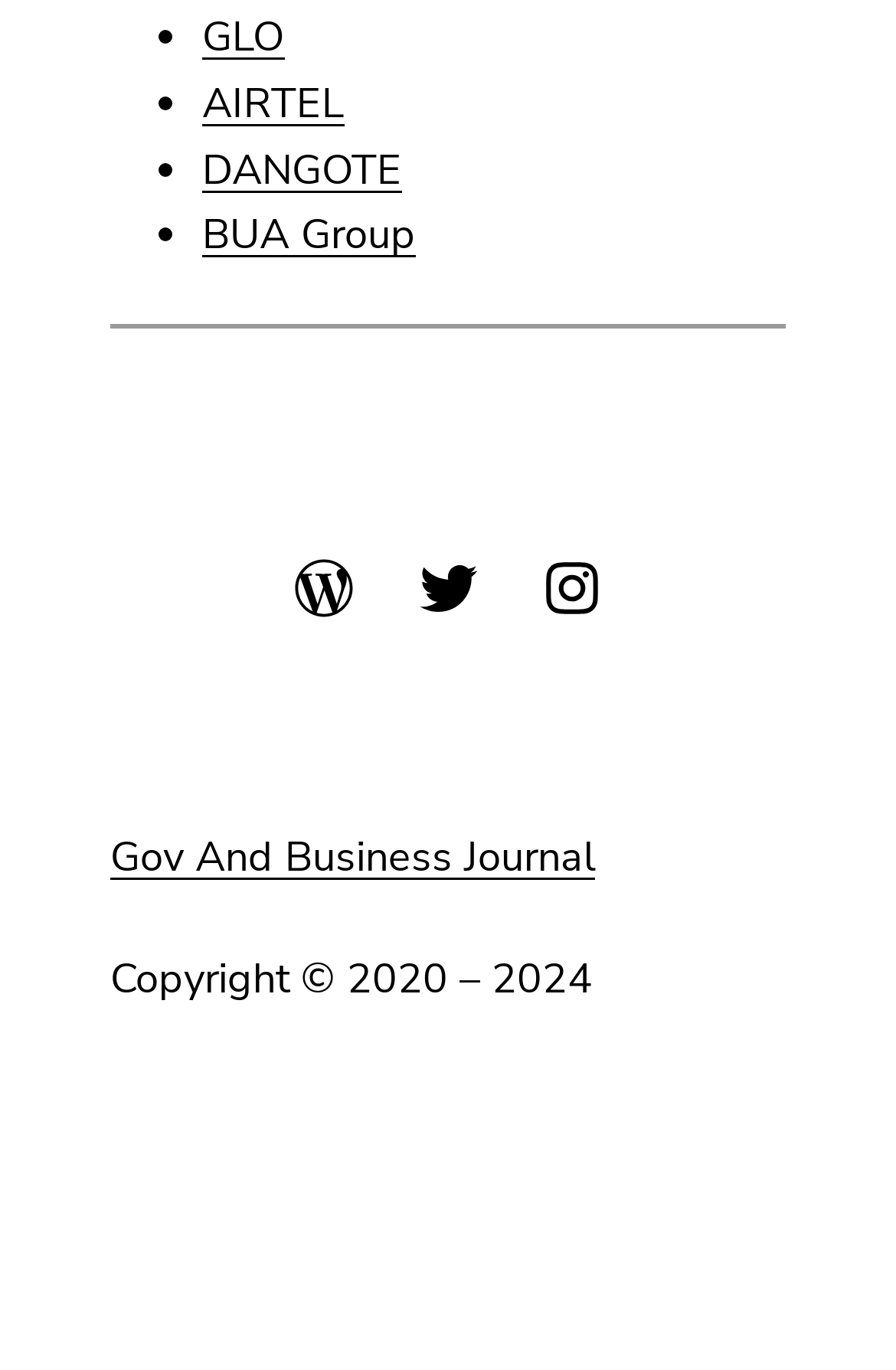Based on the element description: "Twitter", identify the bounding box coordinates for this UI element. The coordinates must be four float numbers between 0 and 1, listed as [left, top, right, bottom].

[0.462, 0.405, 0.538, 0.455]